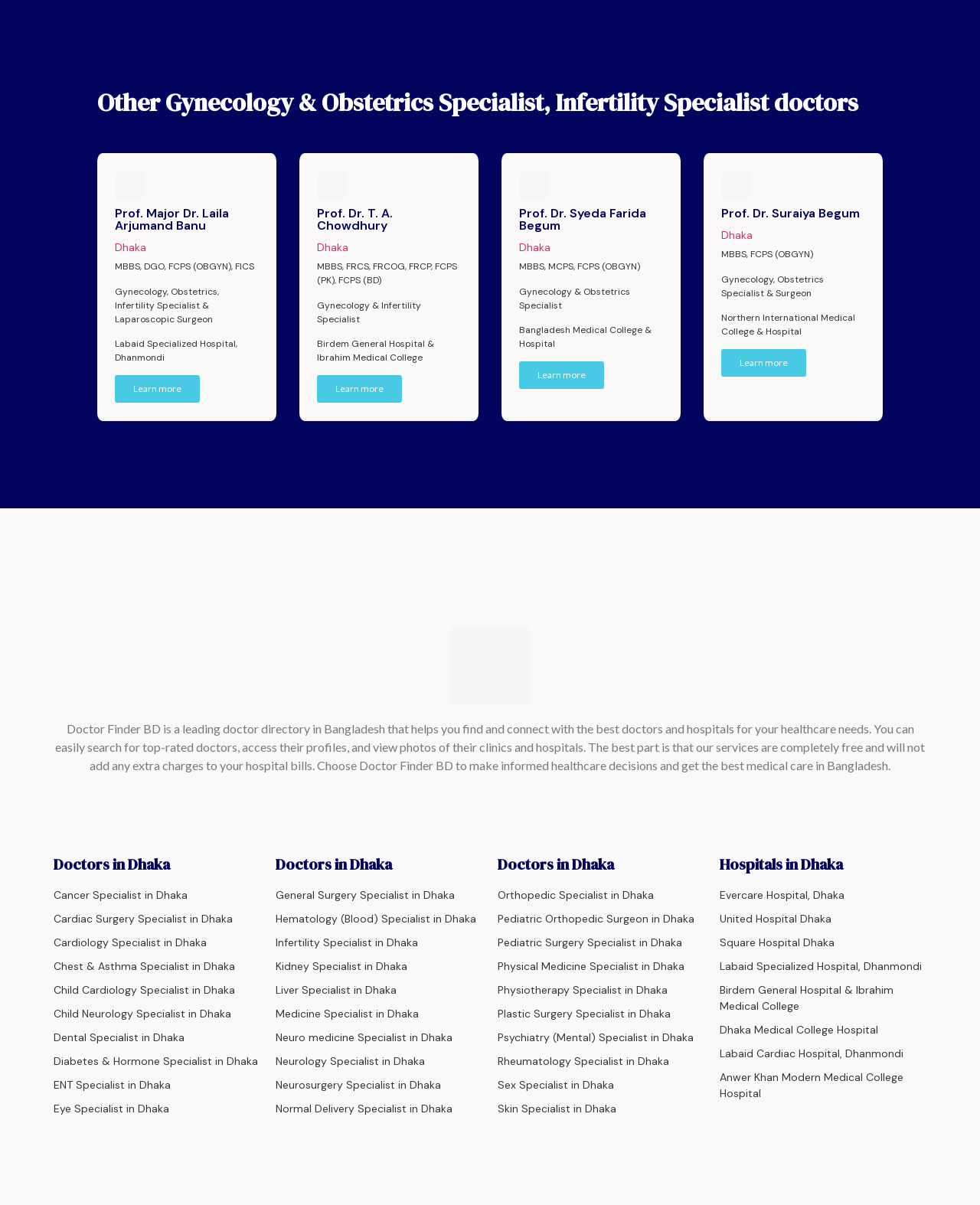Please find the bounding box coordinates of the section that needs to be clicked to achieve this instruction: "Find doctors in Dhaka".

[0.062, 0.531, 0.258, 0.543]